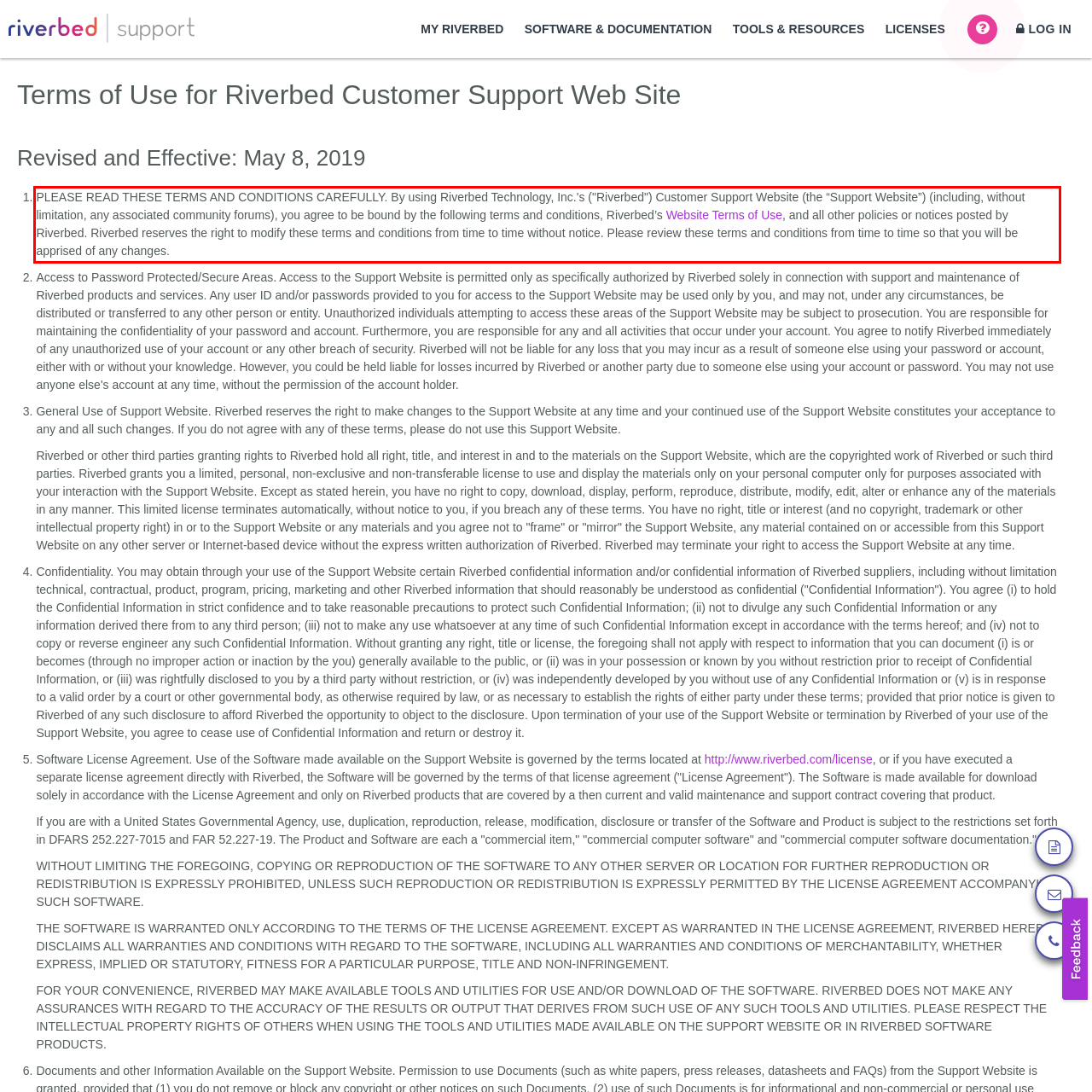There is a screenshot of a webpage with a red bounding box around a UI element. Please use OCR to extract the text within the red bounding box.

PLEASE READ THESE TERMS AND CONDITIONS CAREFULLY. By using Riverbed Technology, Inc.'s ("Riverbed") Customer Support Website (the “Support Website”) (including, without limitation, any associated community forums), you agree to be bound by the following terms and conditions, Riverbed’s Website Terms of Use, and all other policies or notices posted by Riverbed. Riverbed reserves the right to modify these terms and conditions from time to time without notice. Please review these terms and conditions from time to time so that you will be apprised of any changes.